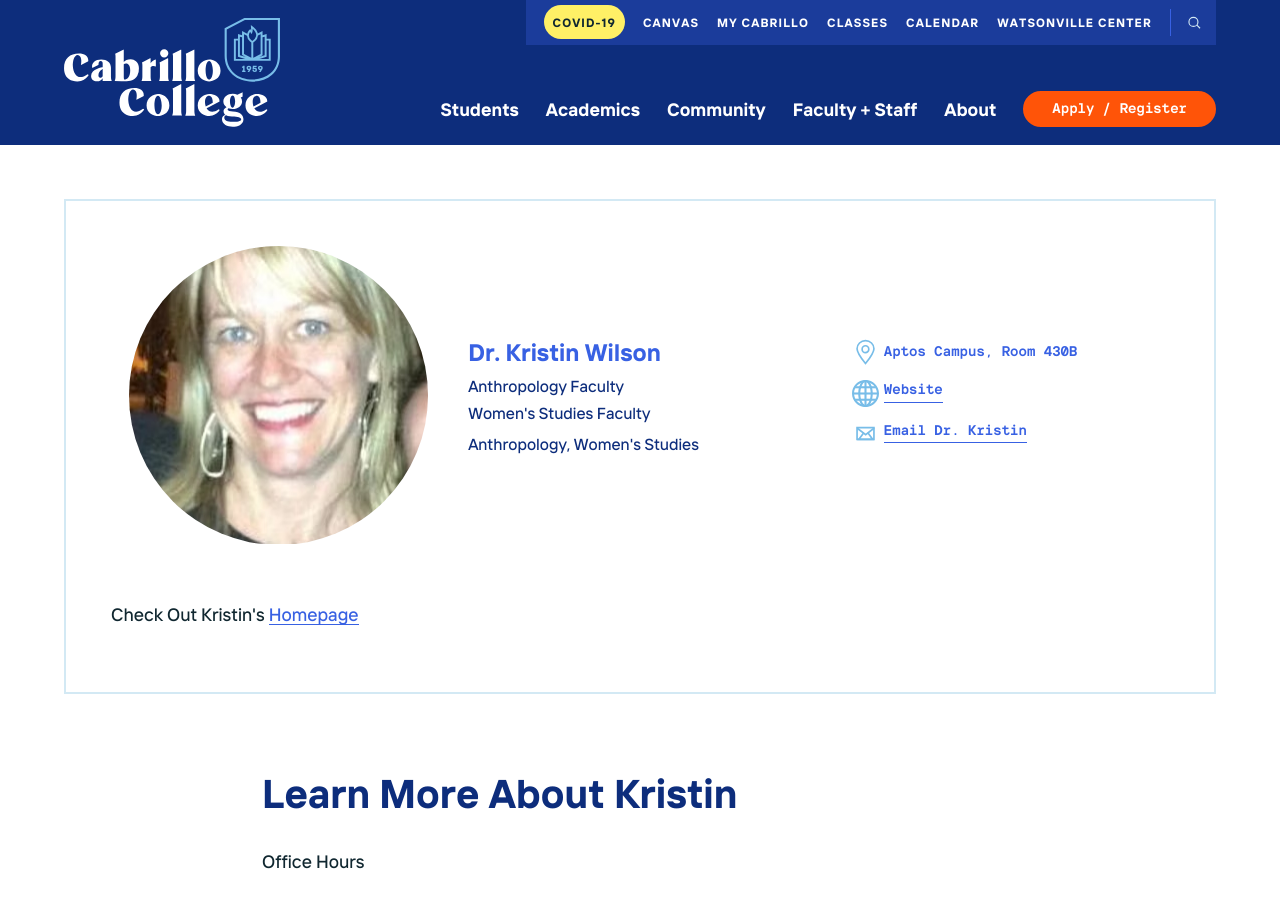Please determine the bounding box coordinates of the element to click on in order to accomplish the following task: "Check the Office Hours". Ensure the coordinates are four float numbers ranging from 0 to 1, i.e., [left, top, right, bottom].

[0.205, 0.946, 0.285, 0.971]